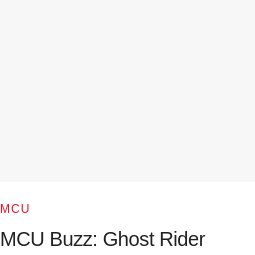Generate an elaborate description of what you see in the image.

The image features an article headline about the potential inclusion of Ghost Rider in the Marvel Cinematic Universe, specifically referencing rumors that he may join Benedict Cumberbatch in "Doctor Strange 3." The vibrant red text highlights "MCU," indicating that this topic is part of the wider Marvel franchise, which continues to capture the interest of fans. The article suggests ongoing speculation about upcoming MCU developments and character arcs, showcasing the ever-evolving narrative landscape of superhero films.